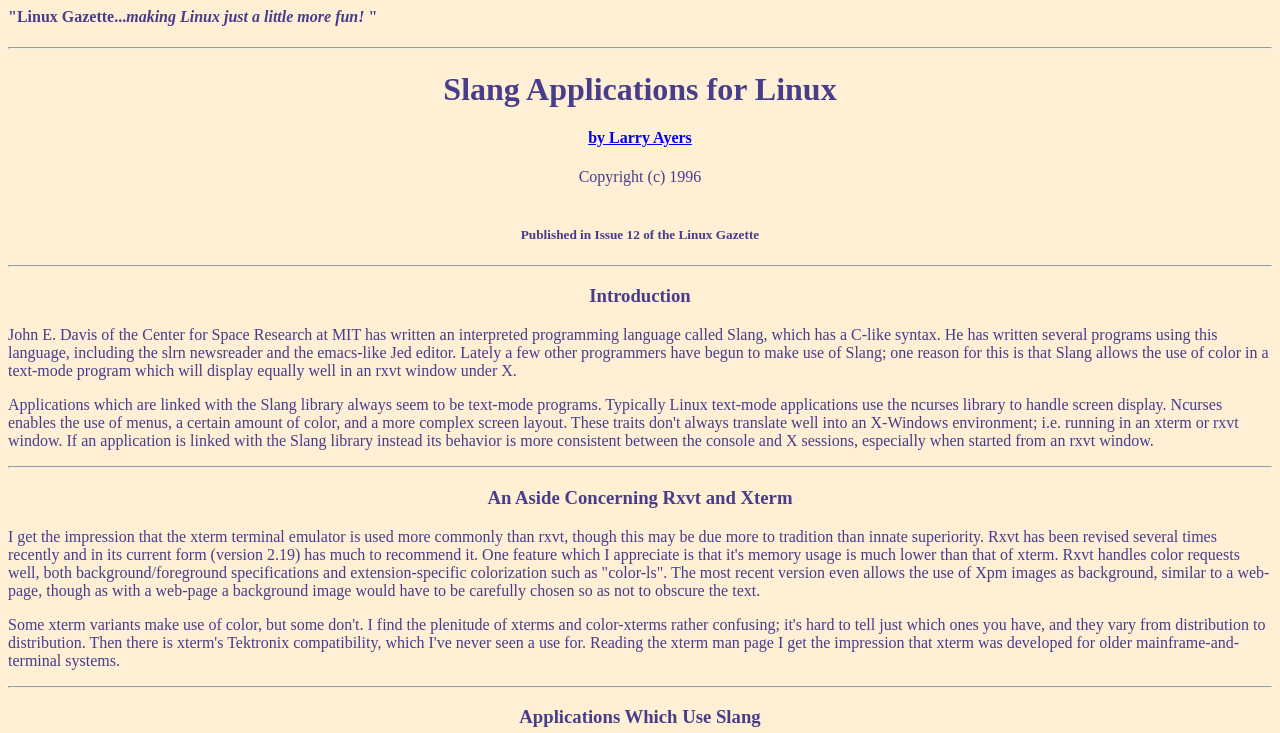Who is the author of the article?
Refer to the image and provide a detailed answer to the question.

The author of the article is mentioned in the heading 'by Larry Ayers' which is located below the heading 'Slang Applications for Linux'. This heading is a link, and it is clear that Larry Ayers is the author of the article.